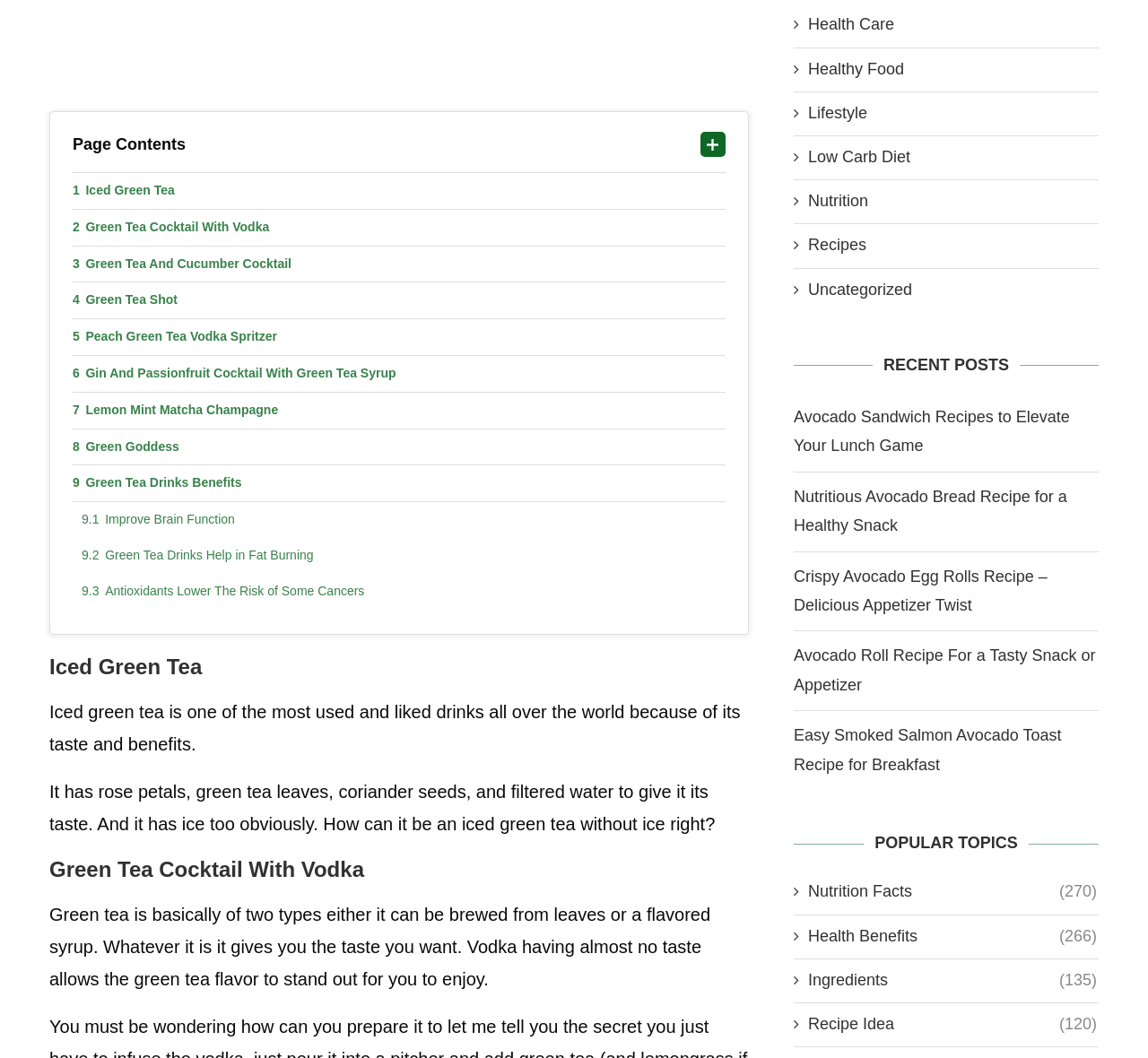Extract the bounding box coordinates of the UI element described by: "Health Care". The coordinates should include four float numbers ranging from 0 to 1, e.g., [left, top, right, bottom].

[0.691, 0.013, 0.955, 0.034]